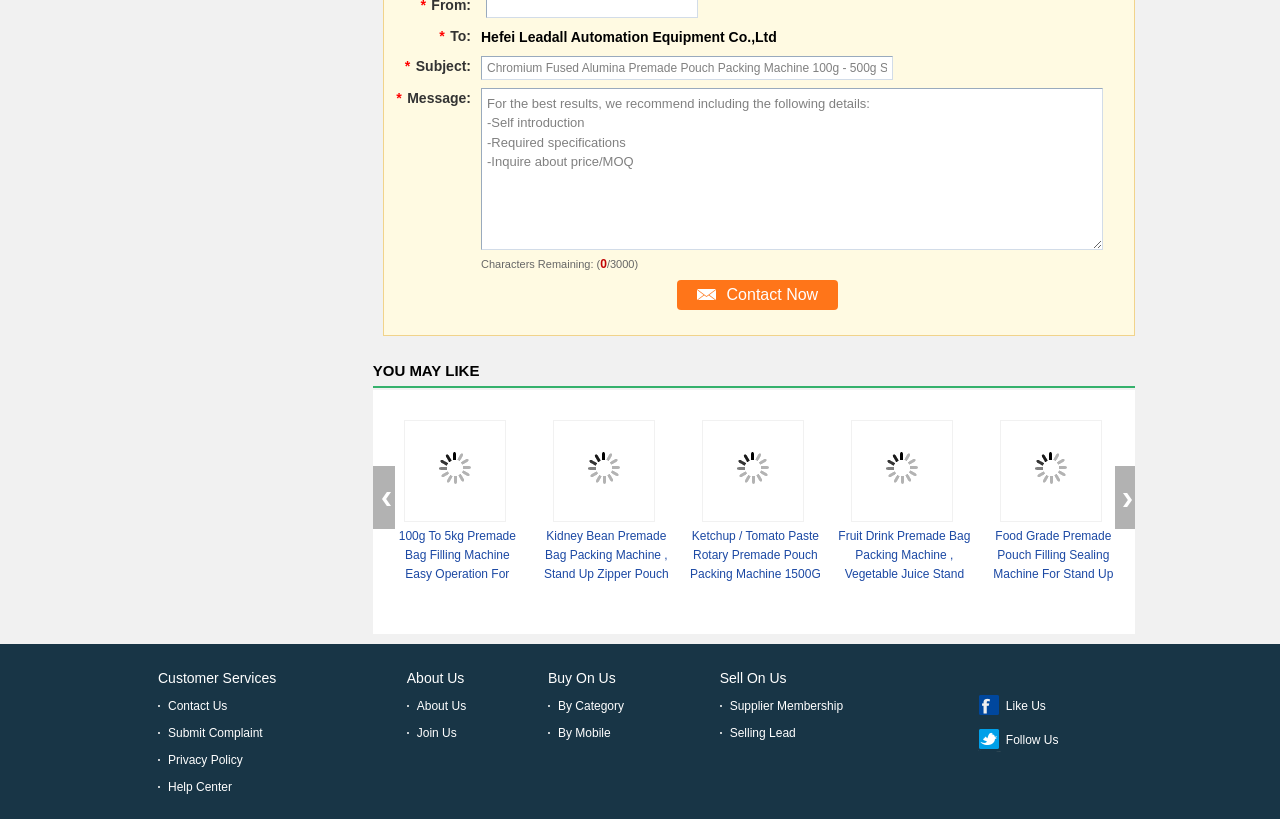Reply to the question with a brief word or phrase: What is the recipient of the message?

Hefei Leadall Automation Equipment Co.,Ltd